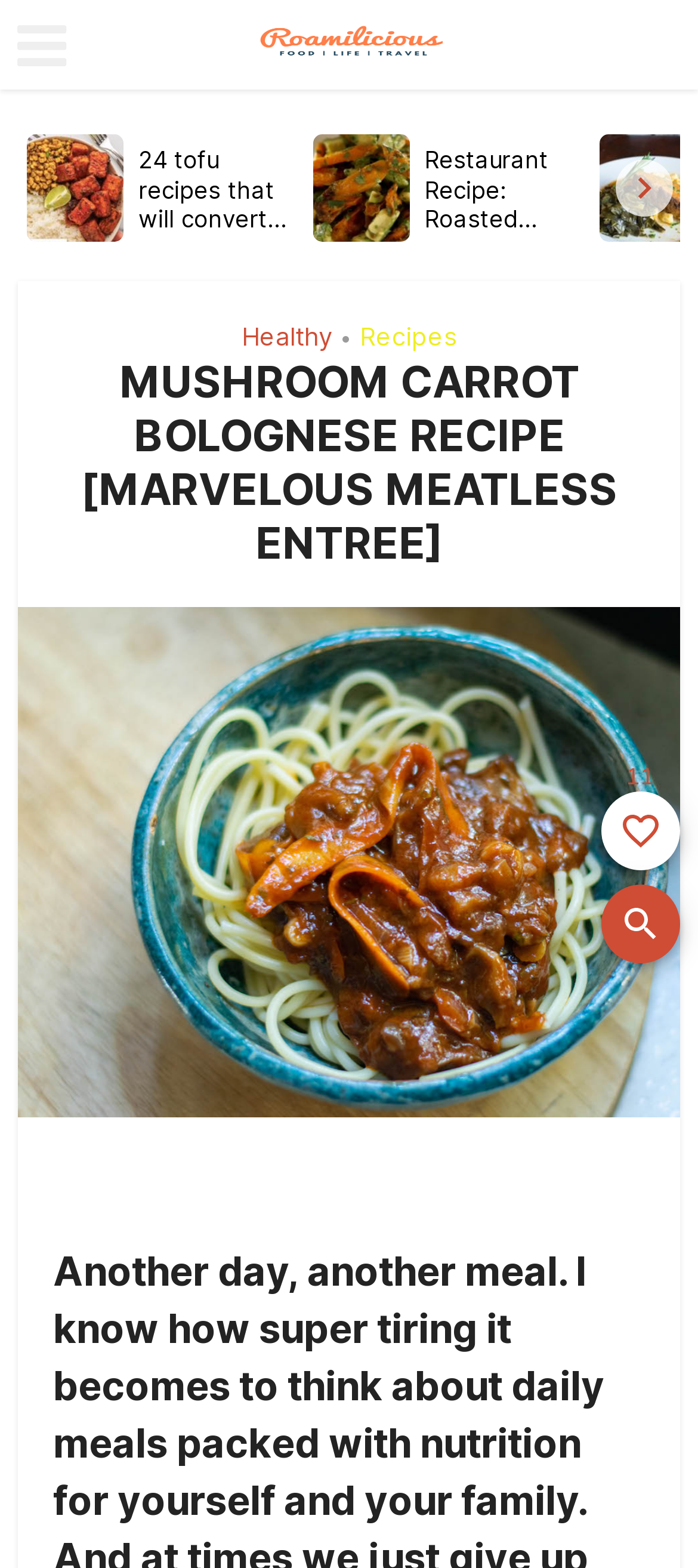Bounding box coordinates must be specified in the format (top-left x, top-left y, bottom-right x, bottom-right y). All values should be floating point numbers between 0 and 1. What are the bounding box coordinates of the UI element described as: Recipes

[0.515, 0.204, 0.654, 0.224]